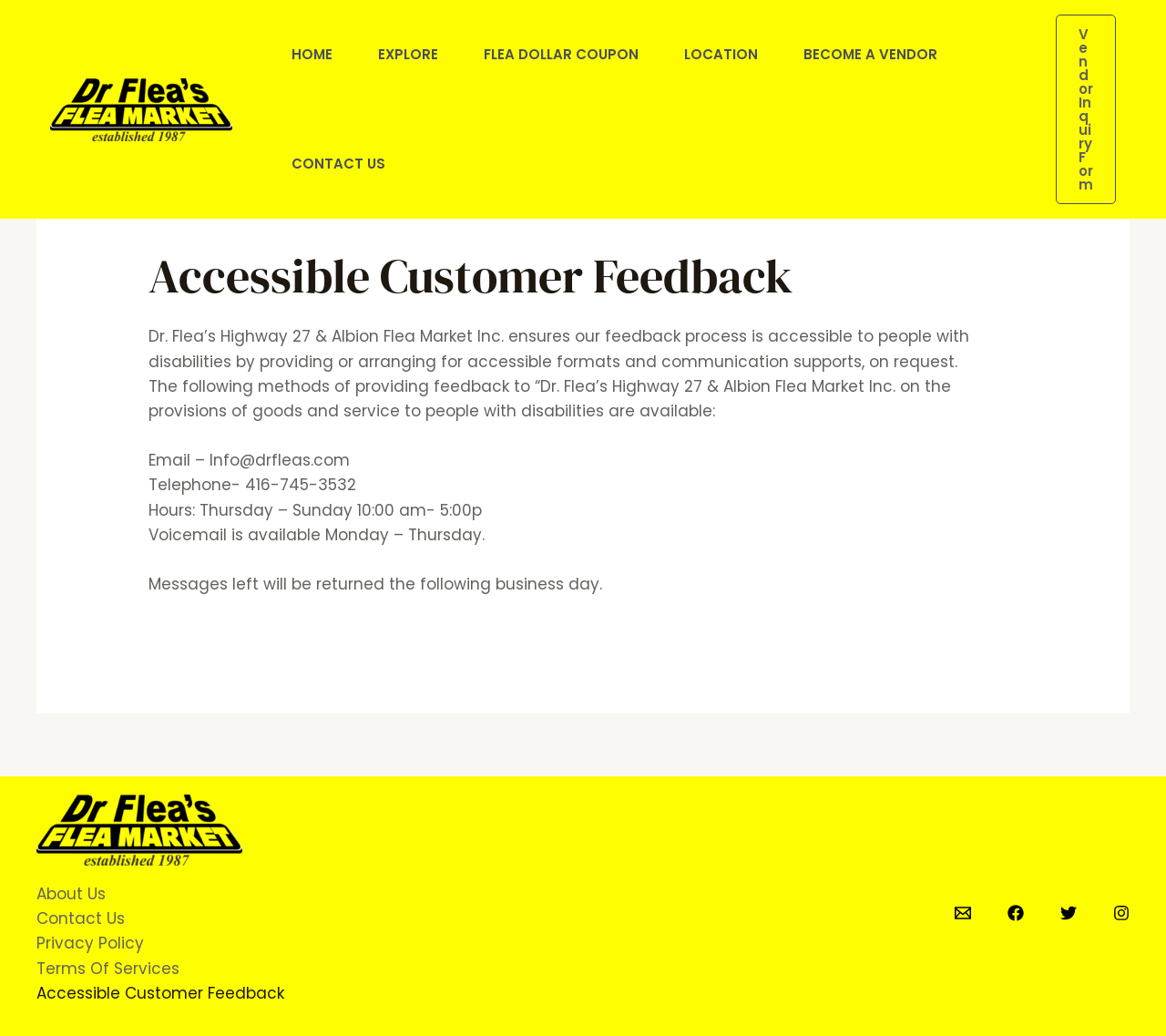Find the UI element described as: "Become A Vendor" and predict its bounding box coordinates. Ensure the coordinates are four float numbers between 0 and 1, [left, top, right, bottom].

[0.67, 0.0, 0.823, 0.106]